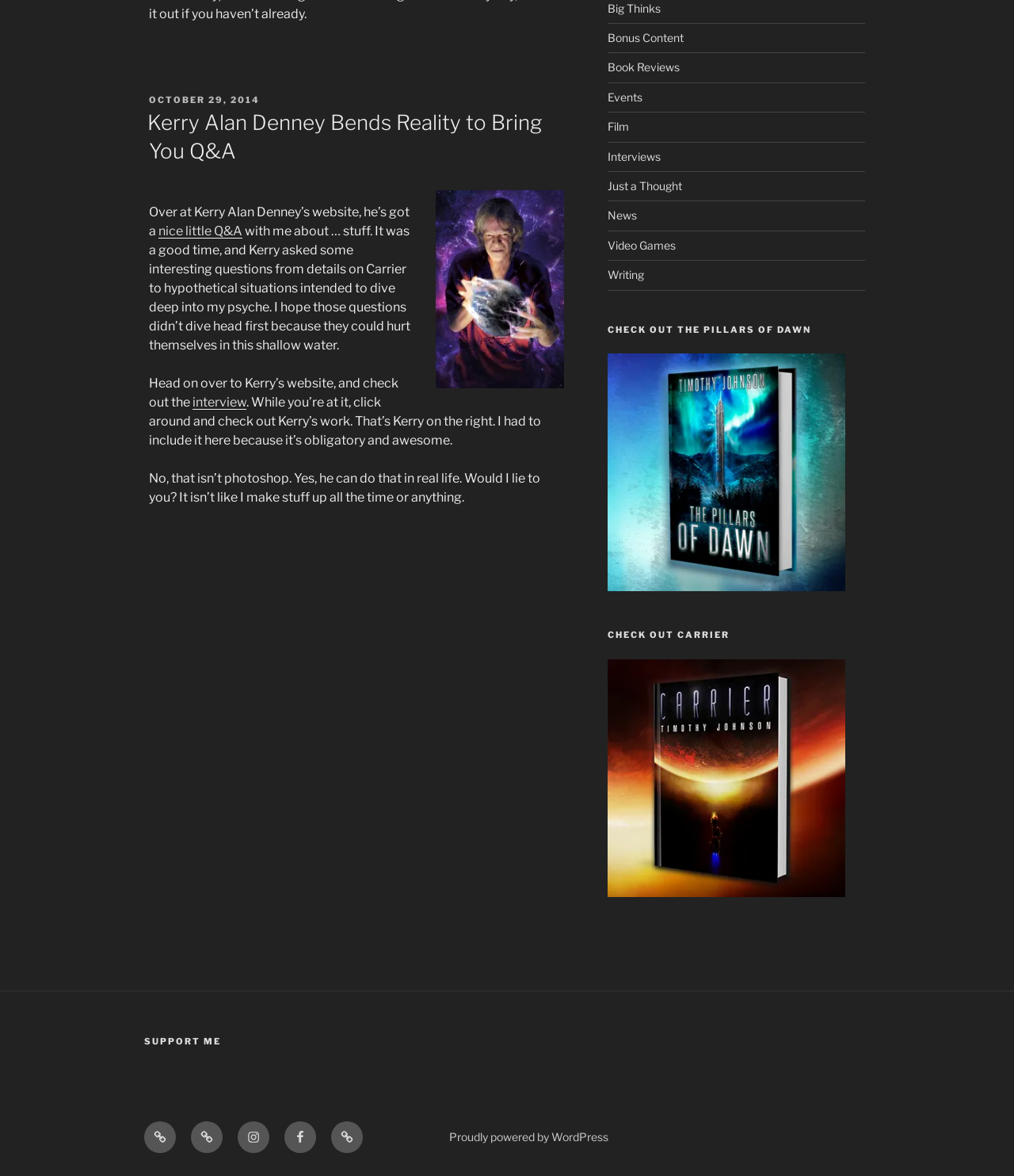Provide the bounding box coordinates of the UI element this sentence describes: "Proudly powered by WordPress".

[0.443, 0.961, 0.6, 0.973]